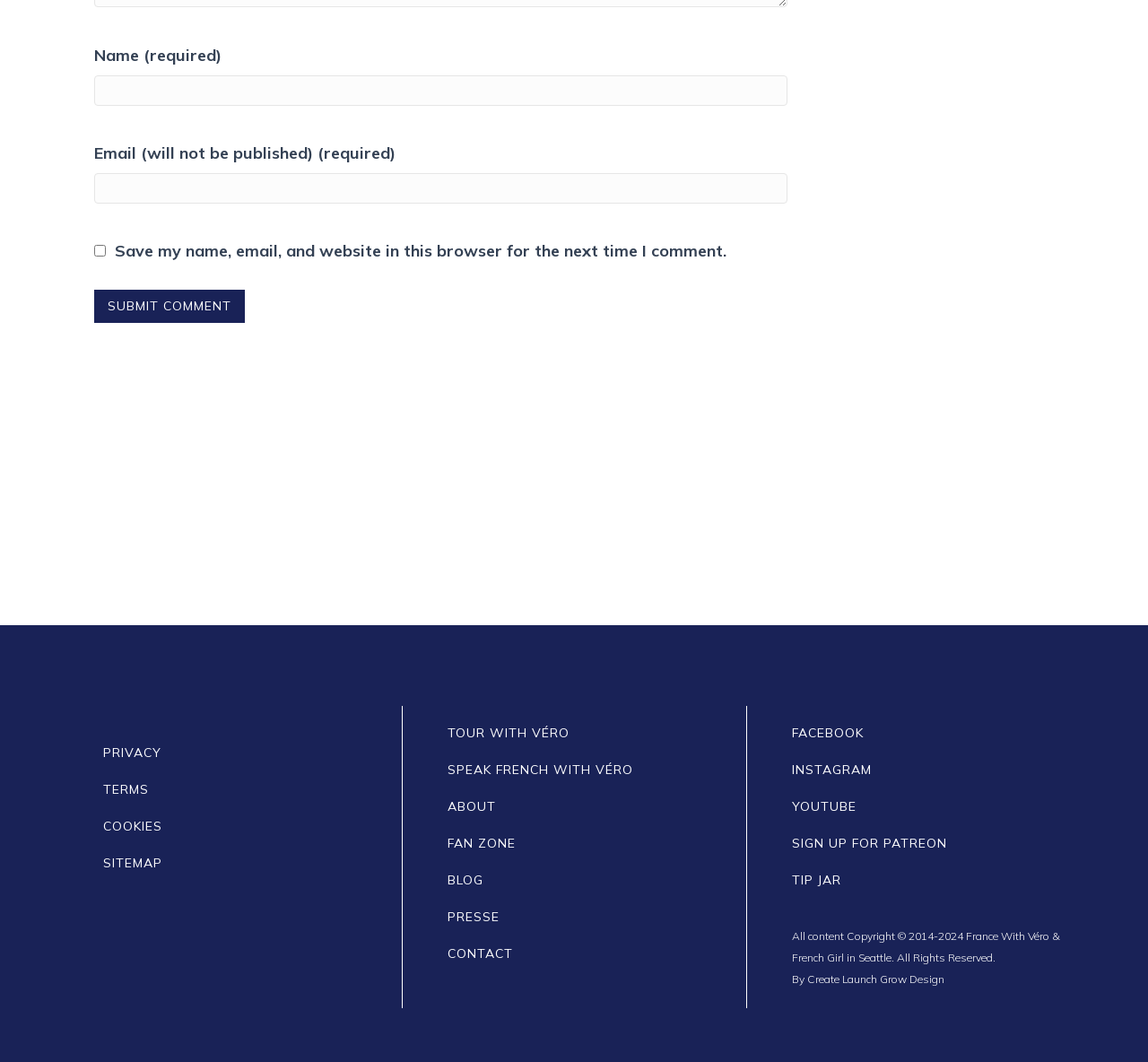Utilize the information from the image to answer the question in detail:
What is the location of the boutique mentioned in the link?

The link mentions a boutique called 'le Bazar de Cosette' which is located in Tours, Loire Valley. The boutique is featured in an episode of the 'French and Entrepreneur' YouTube series.